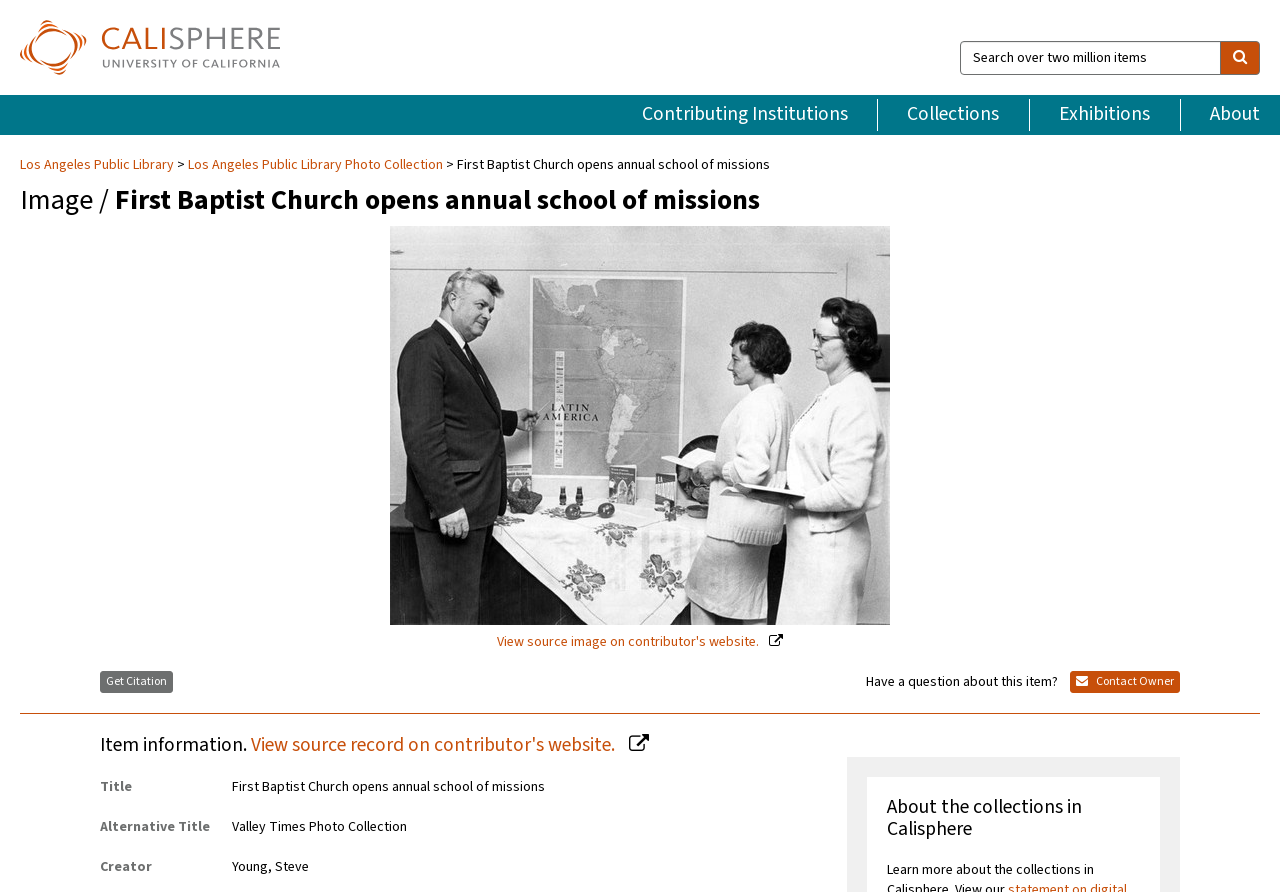Find the bounding box coordinates for the HTML element described in this sentence: "About". Provide the coordinates as four float numbers between 0 and 1, in the format [left, top, right, bottom].

[0.922, 0.111, 1.0, 0.146]